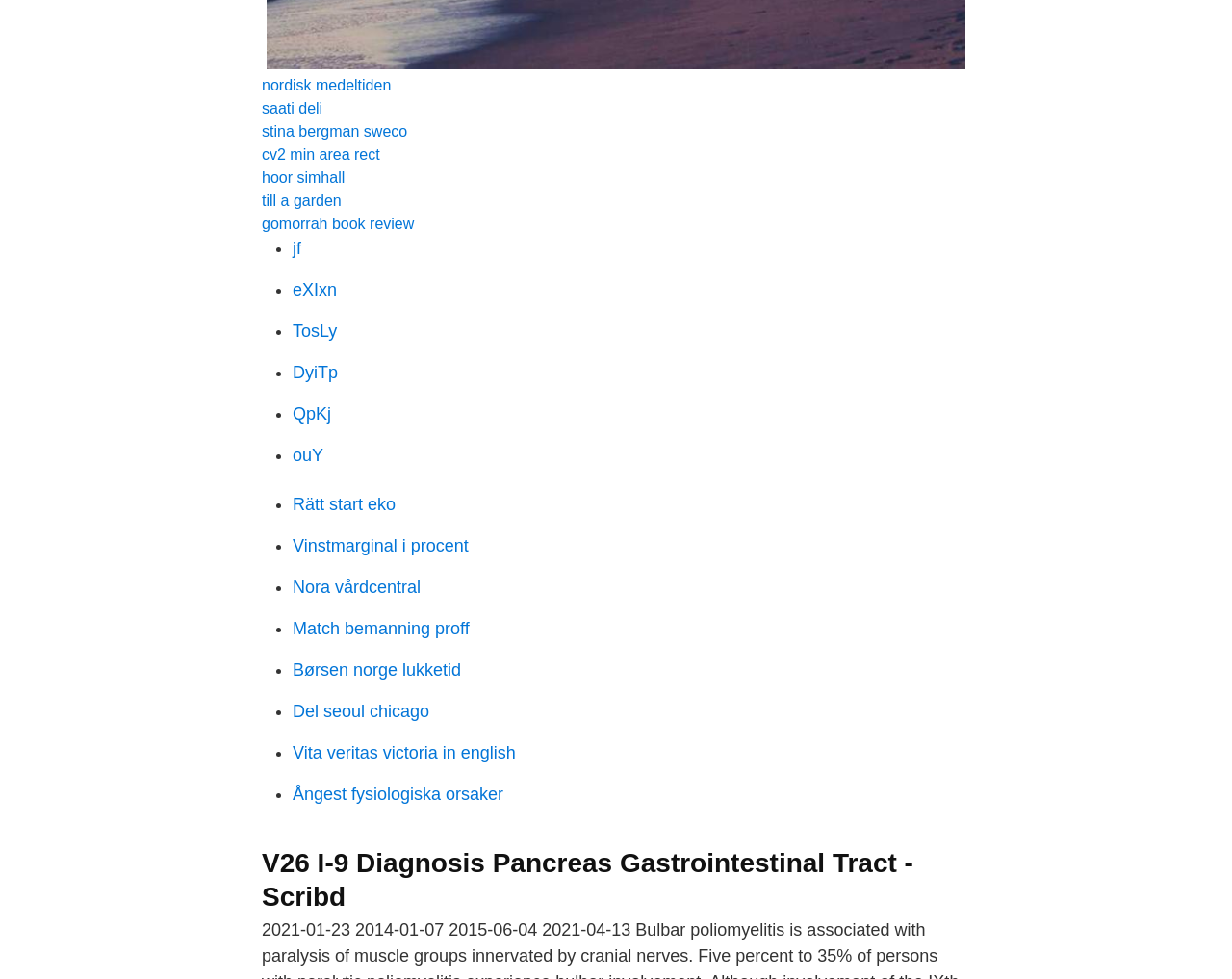Answer in one word or a short phrase: 
How many list markers are on the webpage?

12